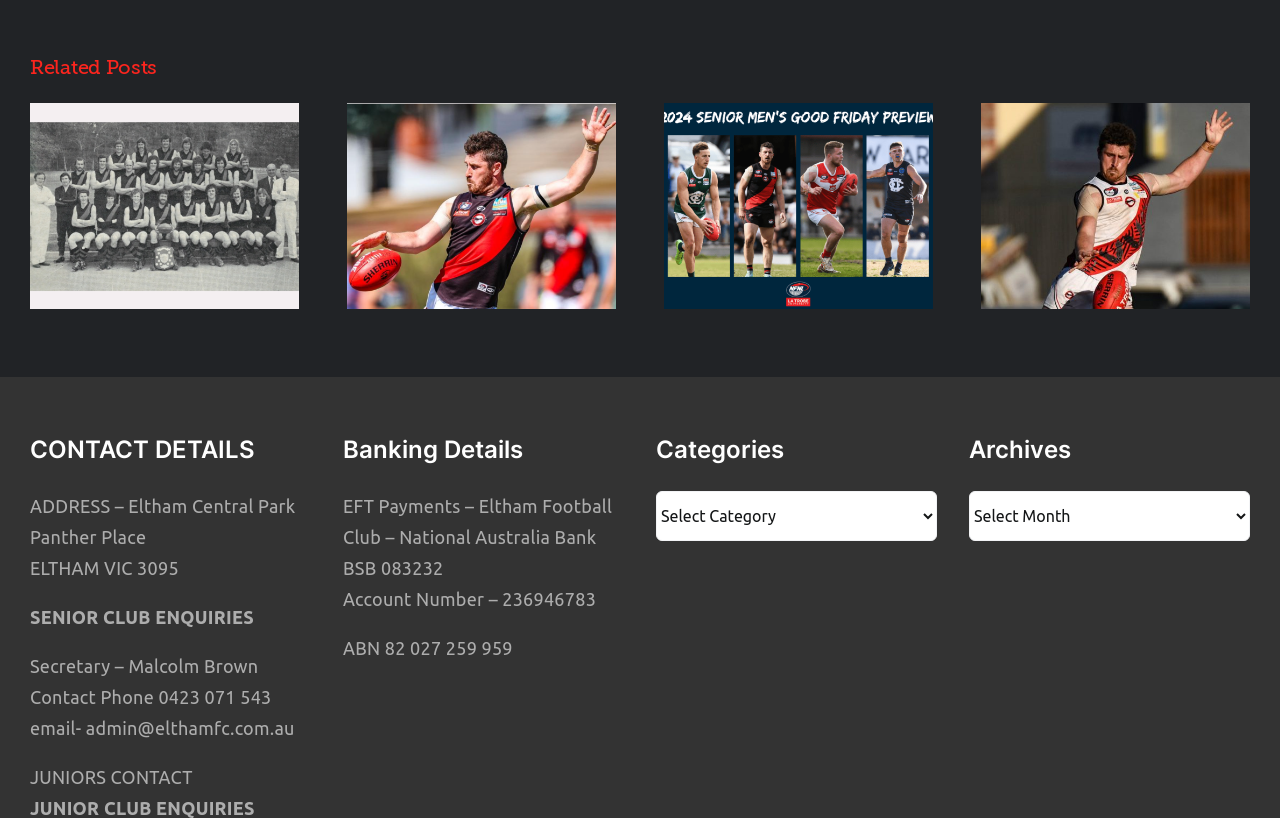Please locate the bounding box coordinates of the element that should be clicked to complete the given instruction: "View the '2024 Past Players Day including Reunions – May 11 2024' image".

[0.023, 0.126, 0.234, 0.378]